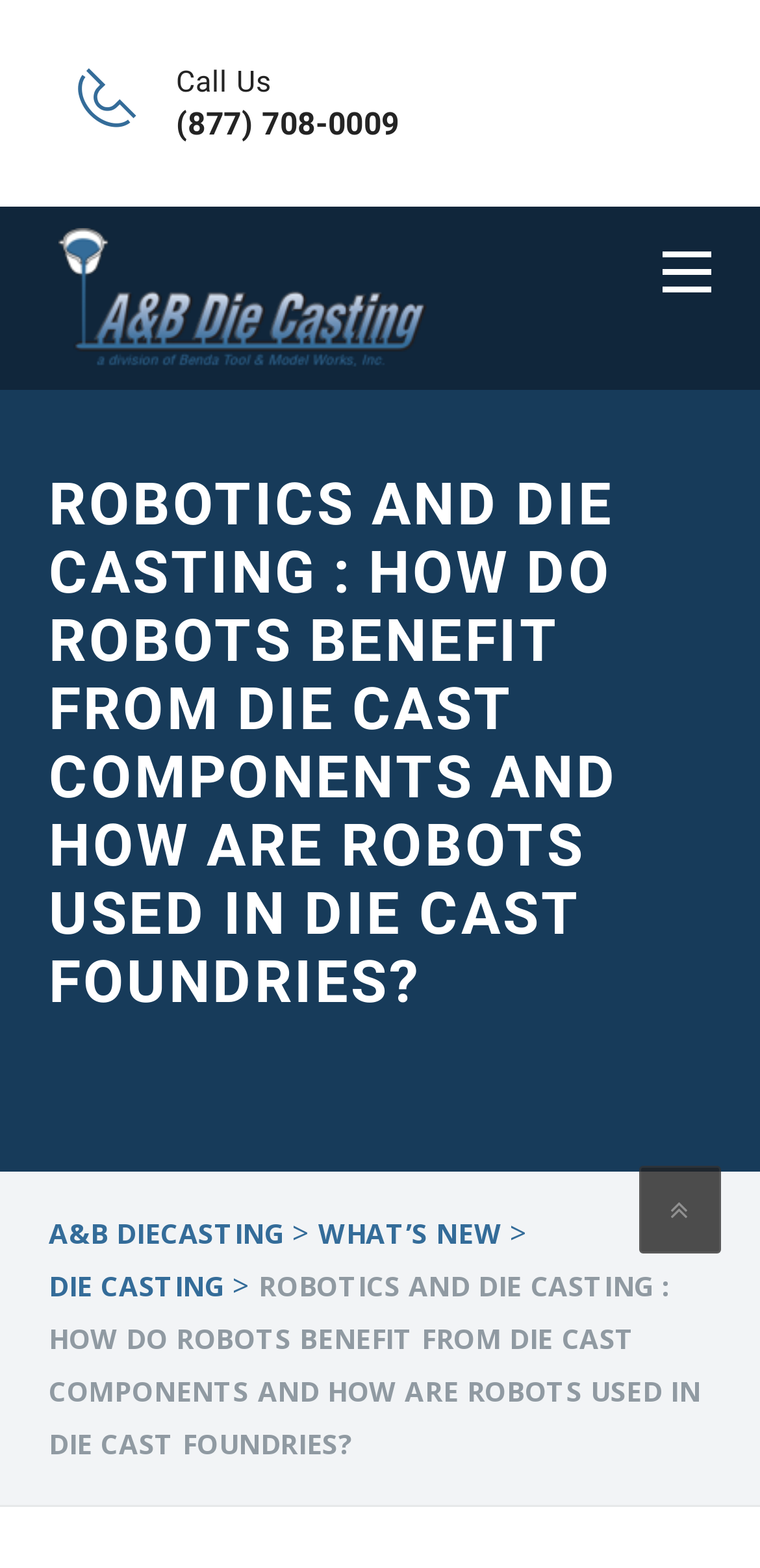With reference to the screenshot, provide a detailed response to the question below:
What is the name of the company?

I found the company name by looking at the link element that says 'A&B Diecasting' and is located at the top of the page.